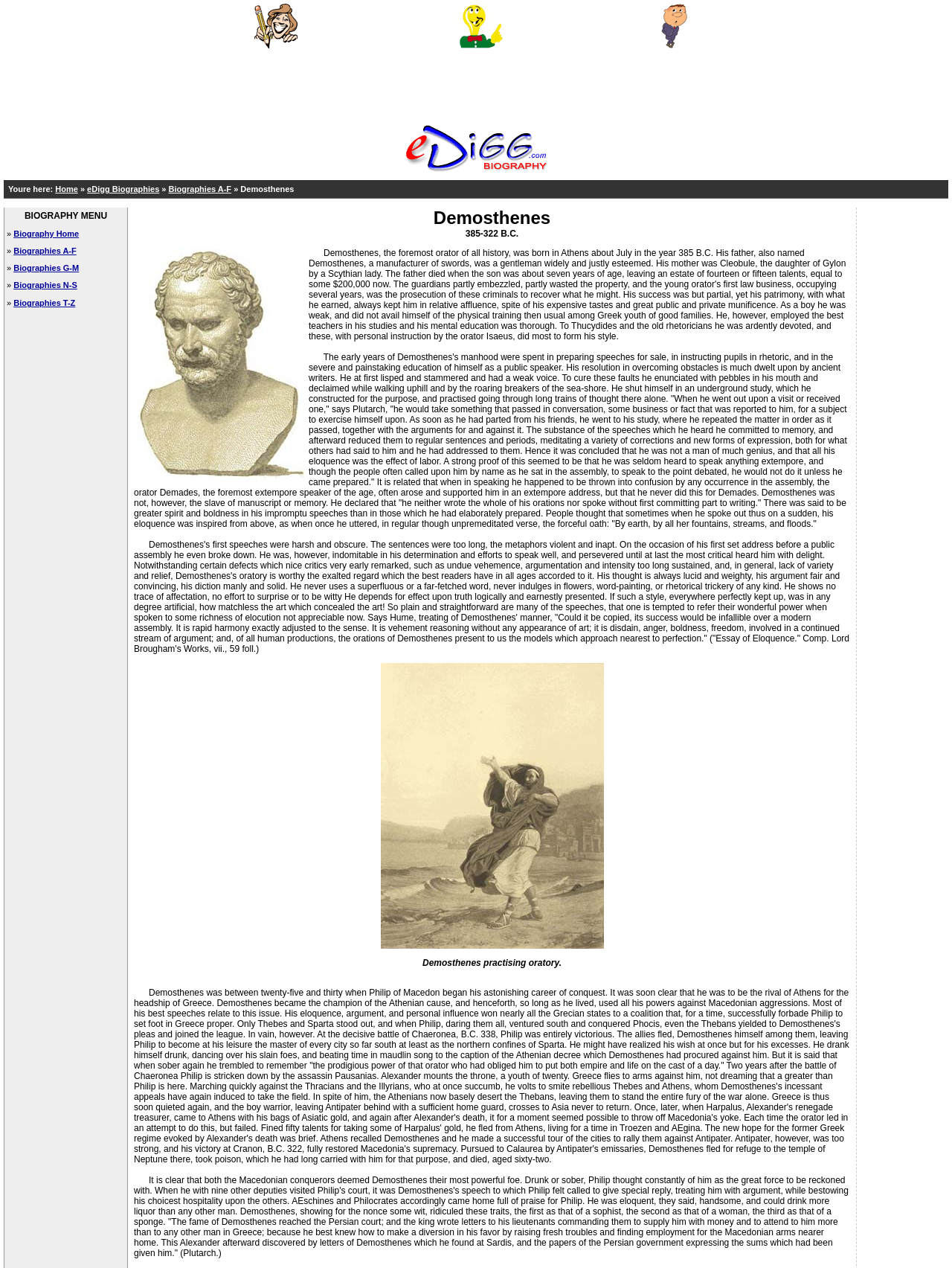Locate the UI element that matches the description Blank page in the webpage screenshot. Return the bounding box coordinates in the format (top-left x, top-left y, bottom-right x, bottom-right y), with values ranging from 0 to 1.

None